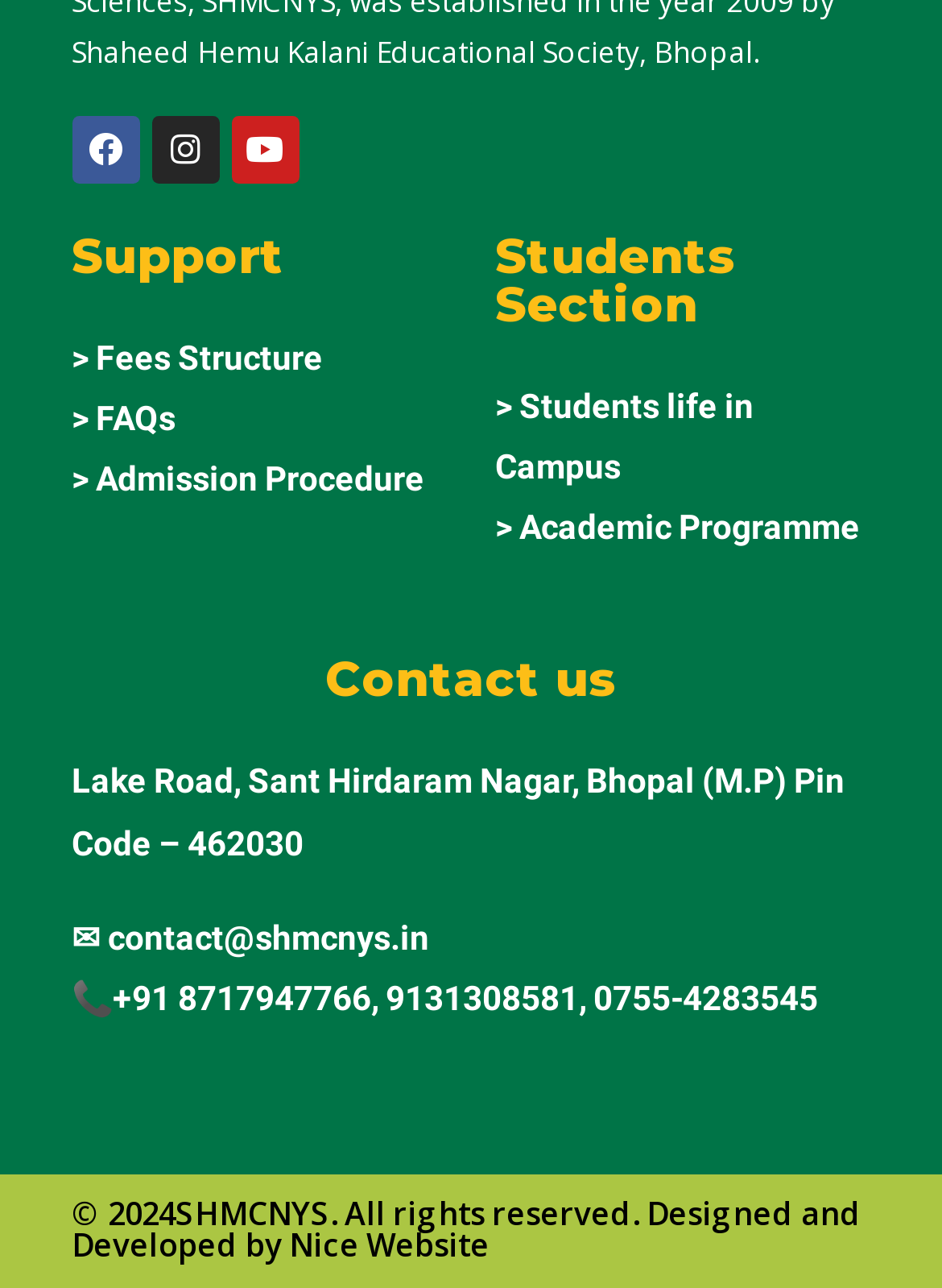Please reply to the following question with a single word or a short phrase:
What is the email address of the institution?

contact@shmcnys.in